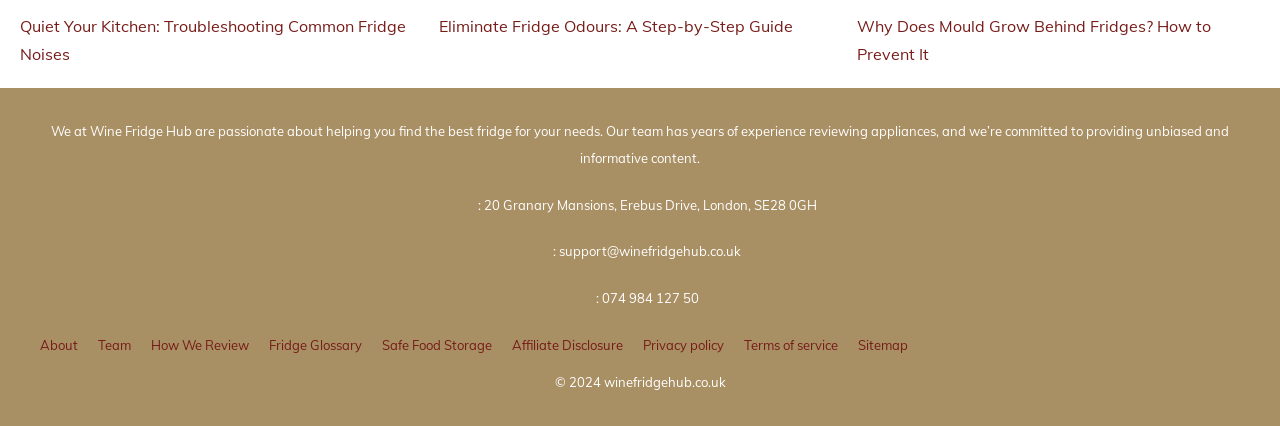How many links are there in the footer section?
Using the image as a reference, answer the question with a short word or phrase.

9